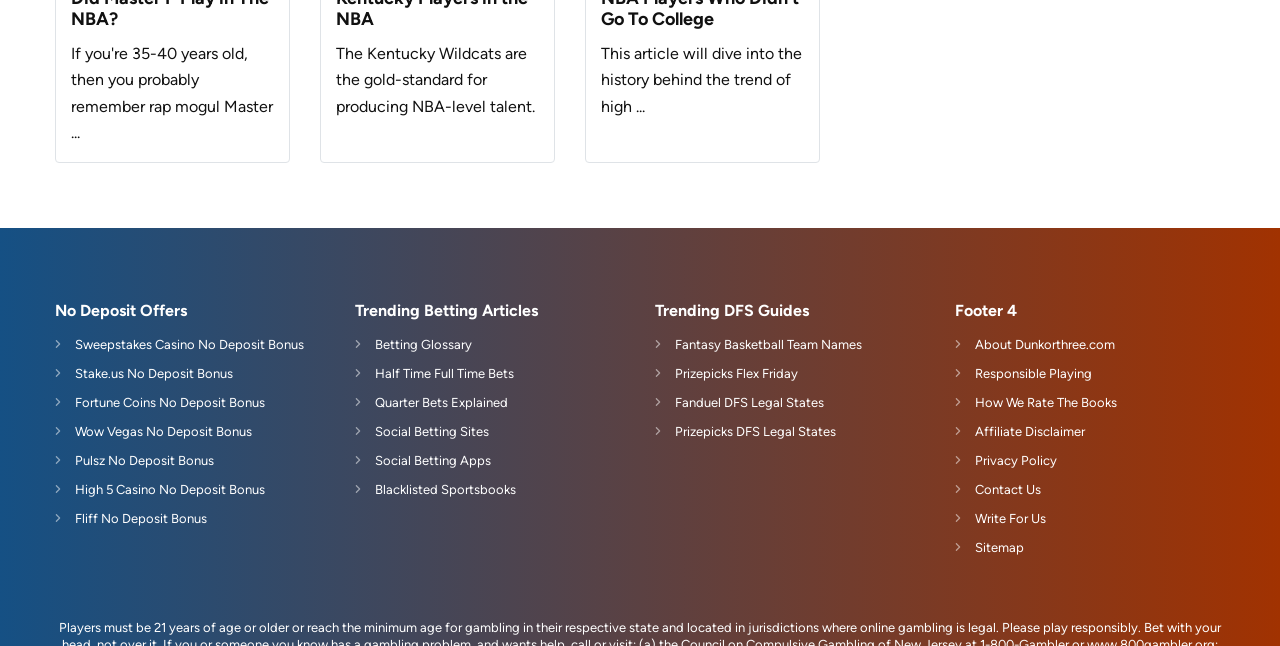Identify the bounding box coordinates for the element that needs to be clicked to fulfill this instruction: "Learn about Fantasy Basketball Team Names". Provide the coordinates in the format of four float numbers between 0 and 1: [left, top, right, bottom].

[0.512, 0.517, 0.723, 0.55]